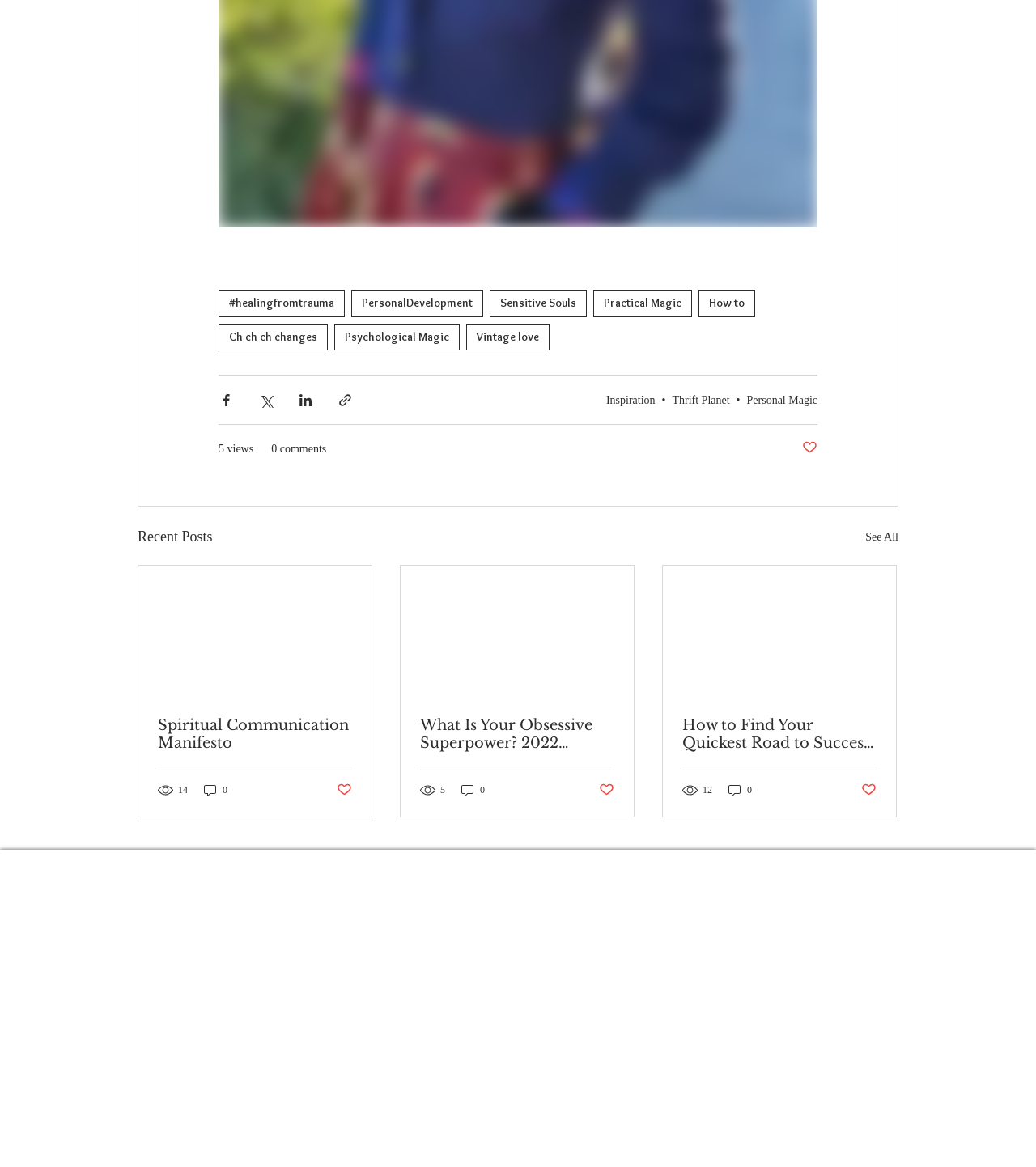Identify the coordinates of the bounding box for the element described below: "Inspiration". Return the coordinates as four float numbers between 0 and 1: [left, top, right, bottom].

[0.585, 0.338, 0.632, 0.348]